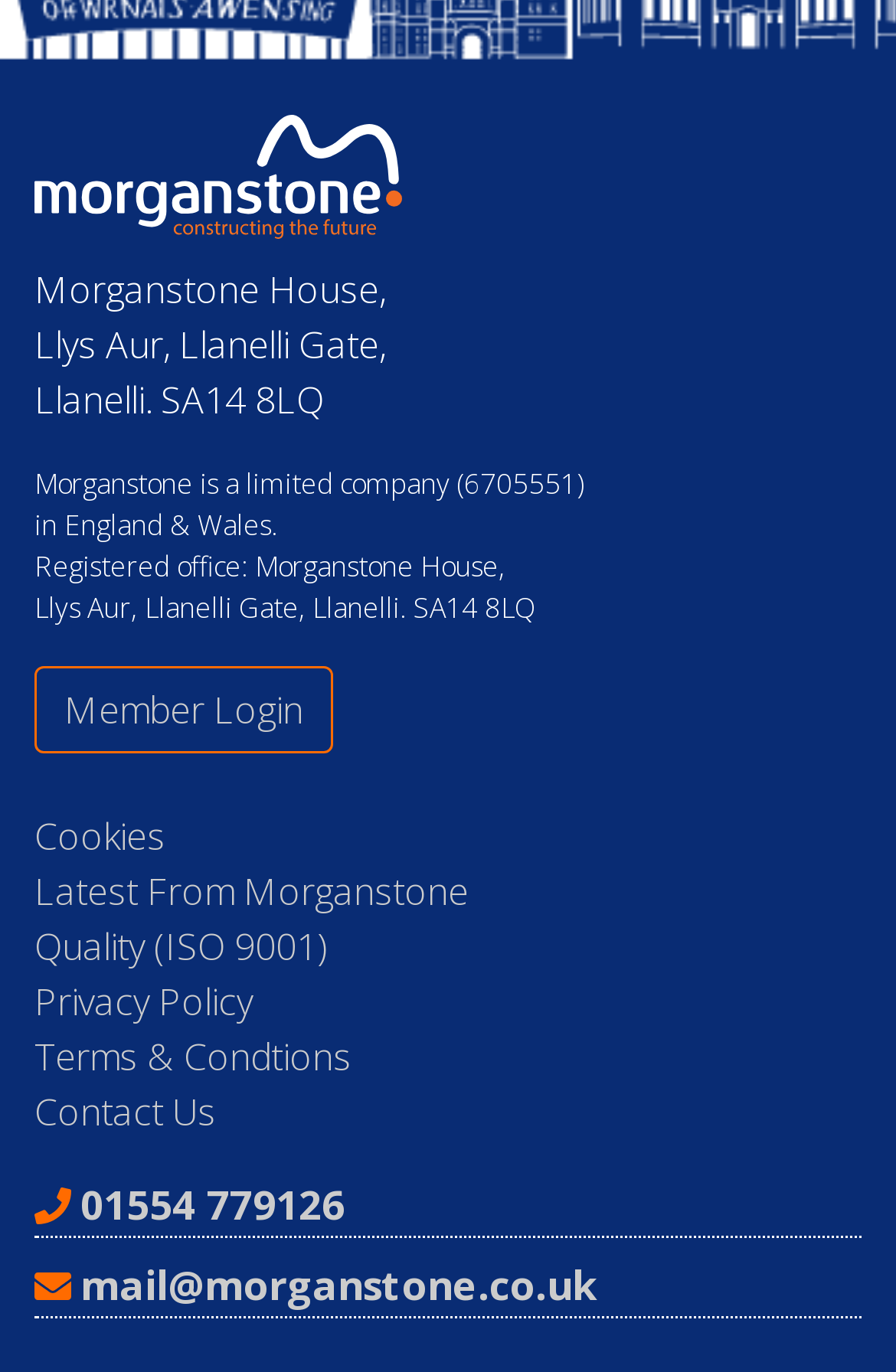Use a single word or phrase to answer the question:
What is the company name?

Morganstone